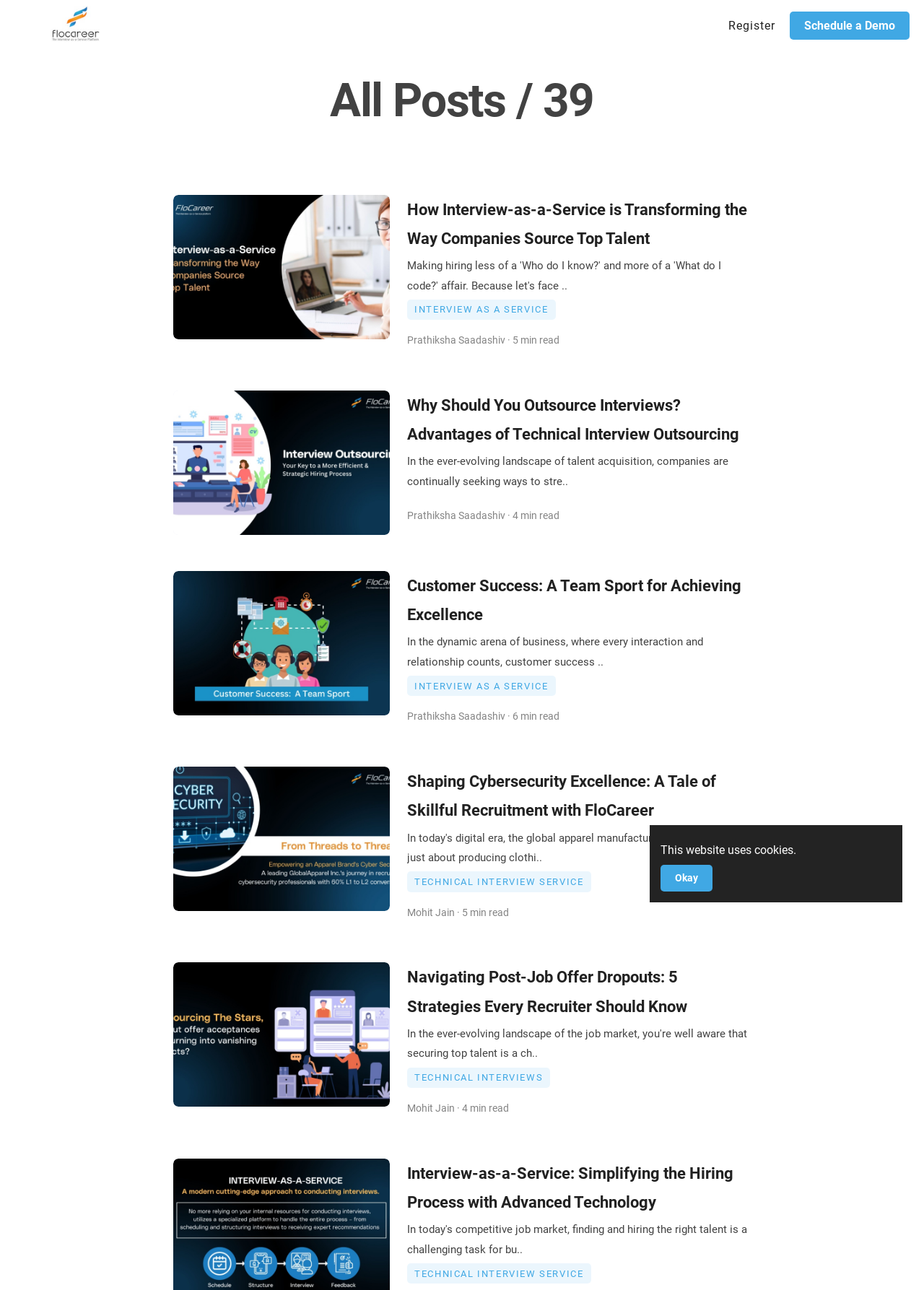Generate a thorough caption that explains the contents of the webpage.

The webpage is about FloCareer, a platform that empowers hiring teams globally. At the top, there is a notification bar with a static text "This website uses cookies" and an "Okay" button to the right of it. Below the notification bar, there is a FloCareer logo on the top-left corner, followed by two links, "Register" and "Schedule a Demo", on the top-right corner.

The main content of the webpage is divided into several sections, each containing a link to a blog post or article. There are five sections in total, each with a heading, a brief summary, and an image. The headings of the sections are not explicitly stated, but the summaries provide a brief overview of the content. The articles are written by different authors, including Prathiksha Saadashiv and Mohit Jain, and have varying read times.

The first section is about "How Interview-as-a-Service is Transforming the Way Companies Source Top Talent", with an image related to the topic. The second section is about "Why Should You Outsource Interviews? Advantages of Technical Interview Outsourcing", also with an accompanying image. The third section is about "Customer Success: A Team Sport for Achieving Excellence", with an image related to customer success. The fourth section is about "Shaping Cybersecurity Excellence: A Tale of Skillful Recruitment with FloCareer", with an image related to cybersecurity. The fifth and final section is about "Navigating Post-Job Offer Dropouts: 5 Strategies Every Recruiter Should Know", with an image related to recruitment strategies.

Overall, the webpage appears to be a blog or resource page for FloCareer, providing articles and insights on various topics related to hiring, recruitment, and talent acquisition.